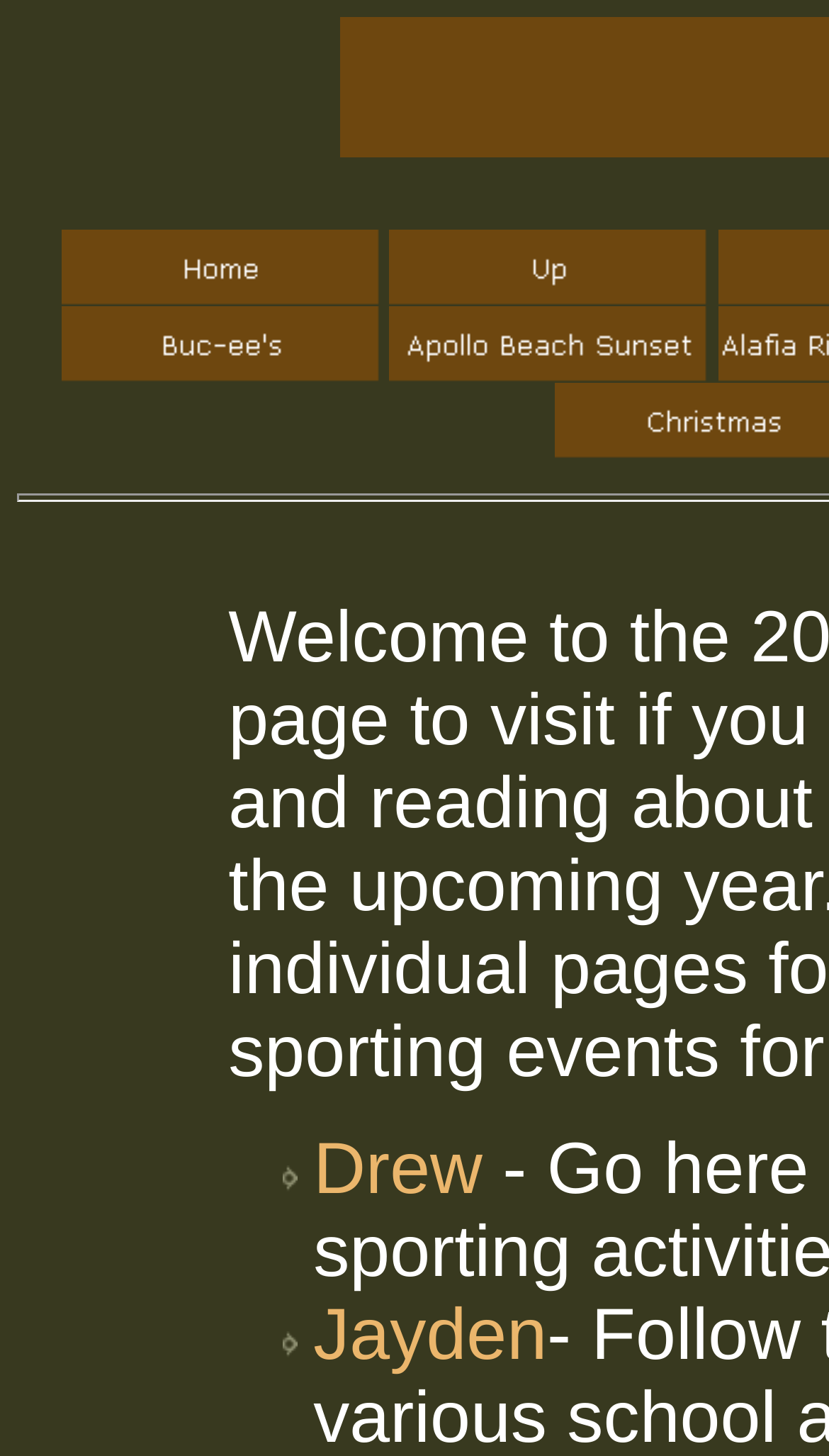Given the element description Garden And Landscaping, specify the bounding box coordinates of the corresponding UI element in the format (top-left x, top-left y, bottom-right x, bottom-right y). All values must be between 0 and 1.

None